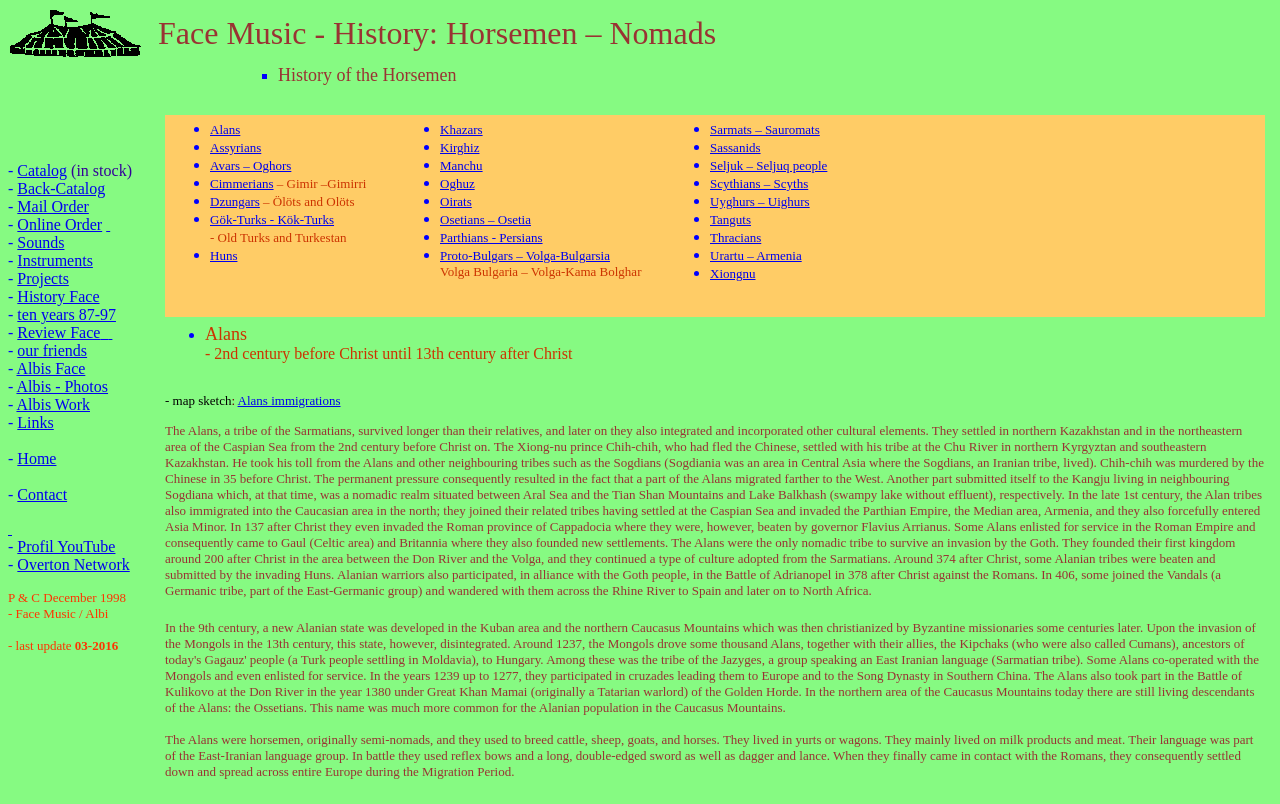What is the format of the content on the right side?
Using the image as a reference, answer with just one word or a short phrase.

List with markers